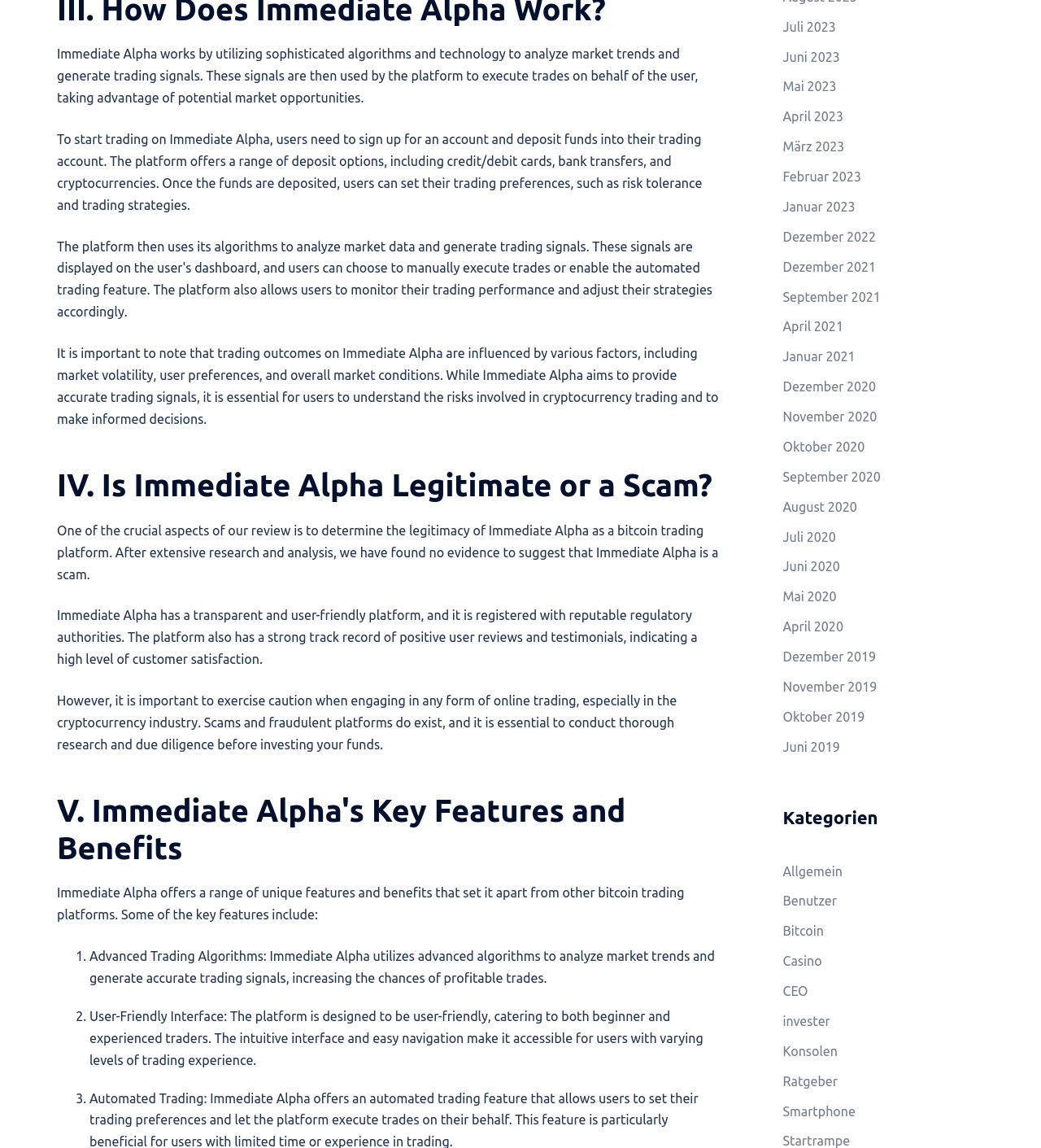Please provide a one-word or short phrase answer to the question:
What are the key features of Immediate Alpha?

advanced trading algorithms, user-friendly interface